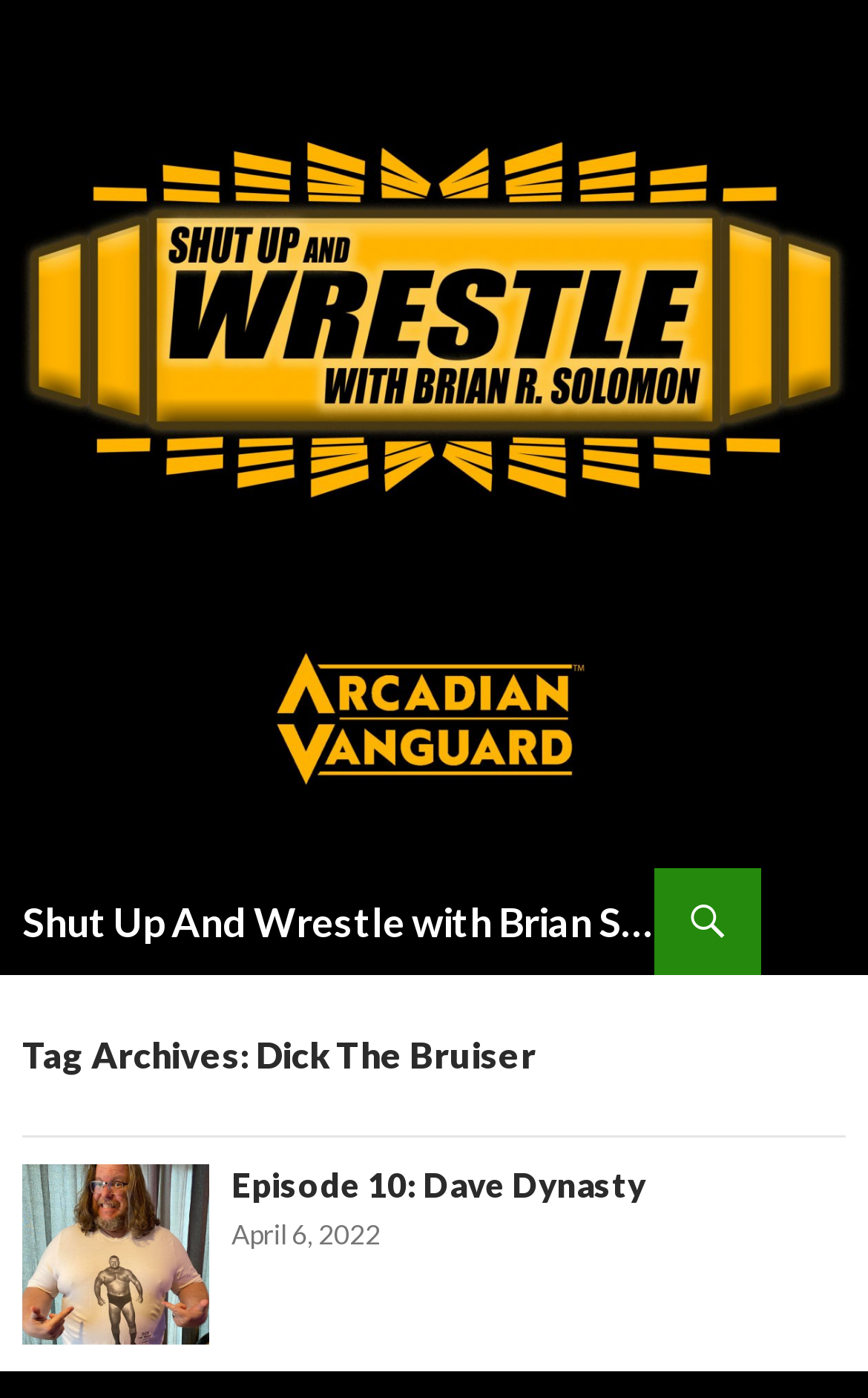Please identify and generate the text content of the webpage's main heading.

Shut Up And Wrestle with Brian Solomon